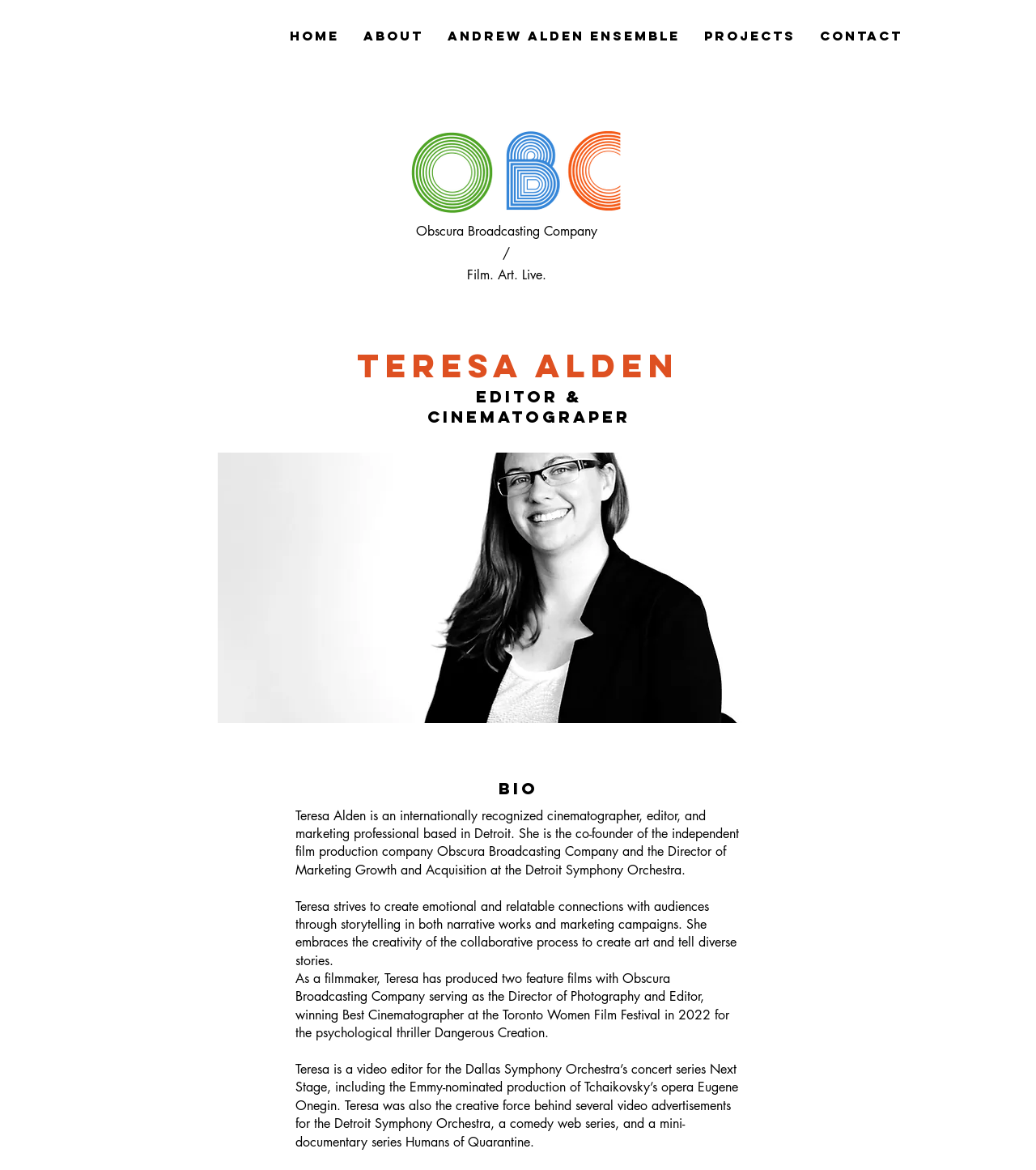What award did Teresa Alden win in 2022?
Please provide a comprehensive answer based on the details in the screenshot.

According to the bio section, Teresa Alden won the Best Cinematographer award at the Toronto Women Film Festival in 2022 for the psychological thriller Dangerous Creation.